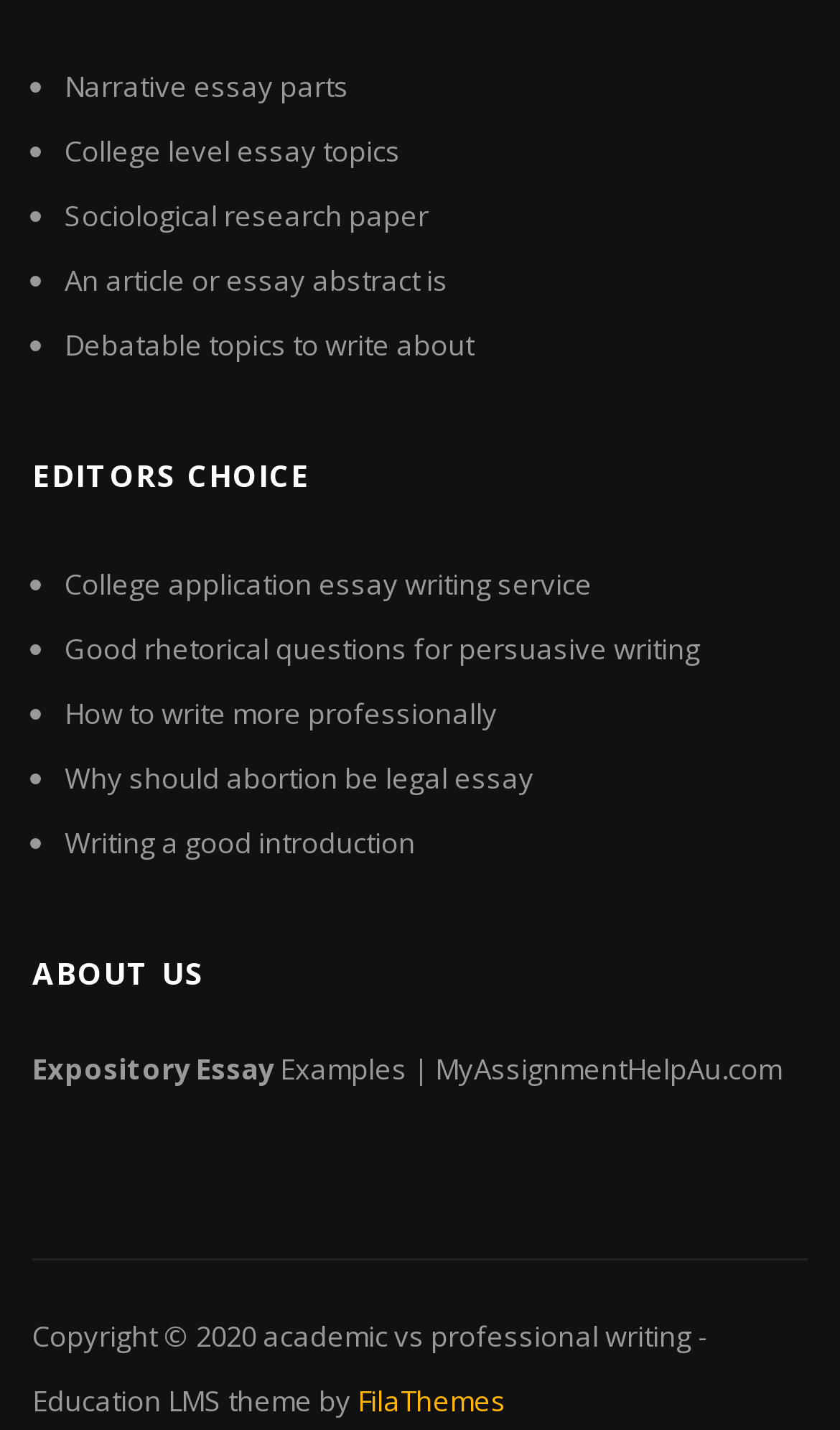Answer the question below using just one word or a short phrase: 
What is the purpose of the links on the webpage?

To provide resources